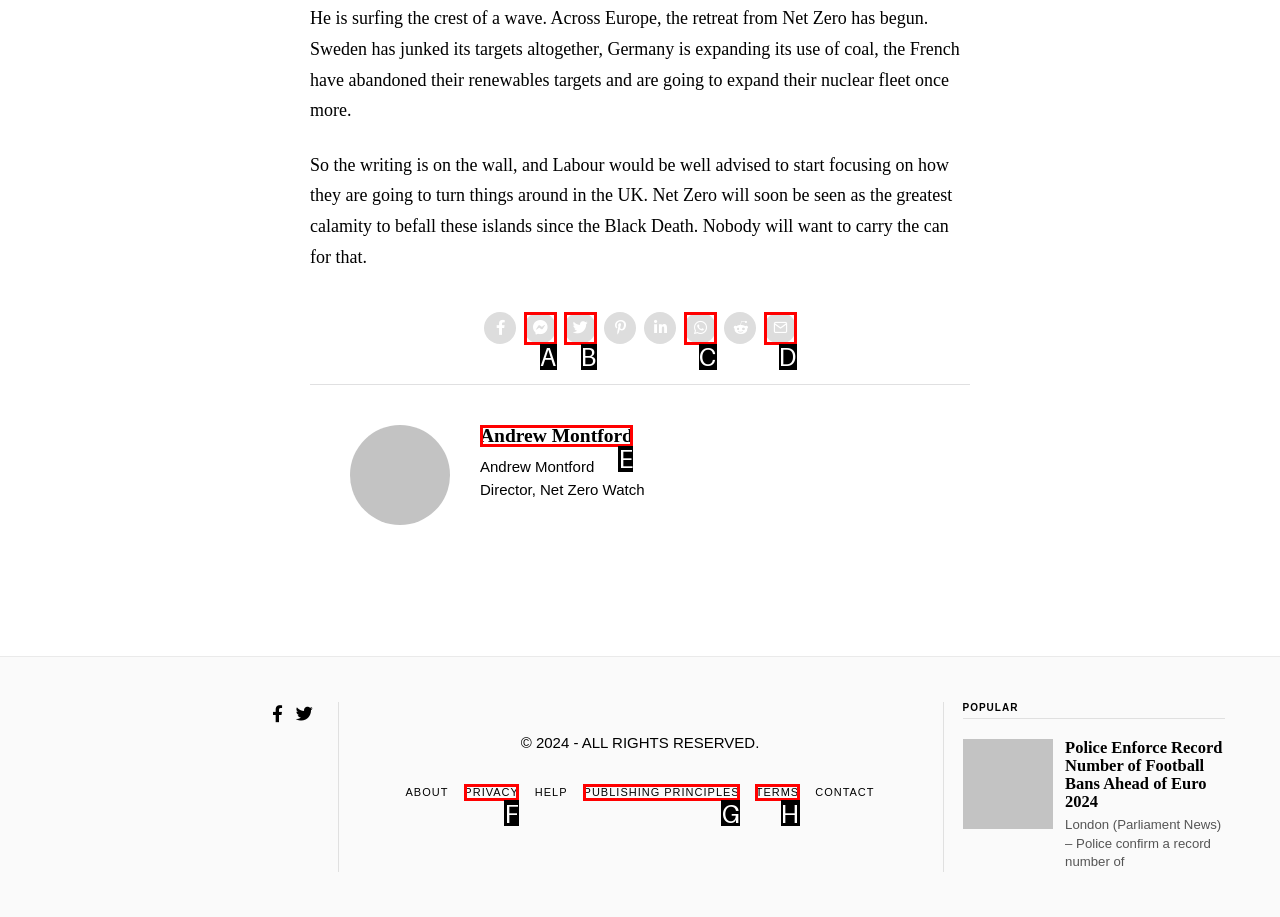Tell me which one HTML element best matches the description: Publishing Principles Answer with the option's letter from the given choices directly.

G